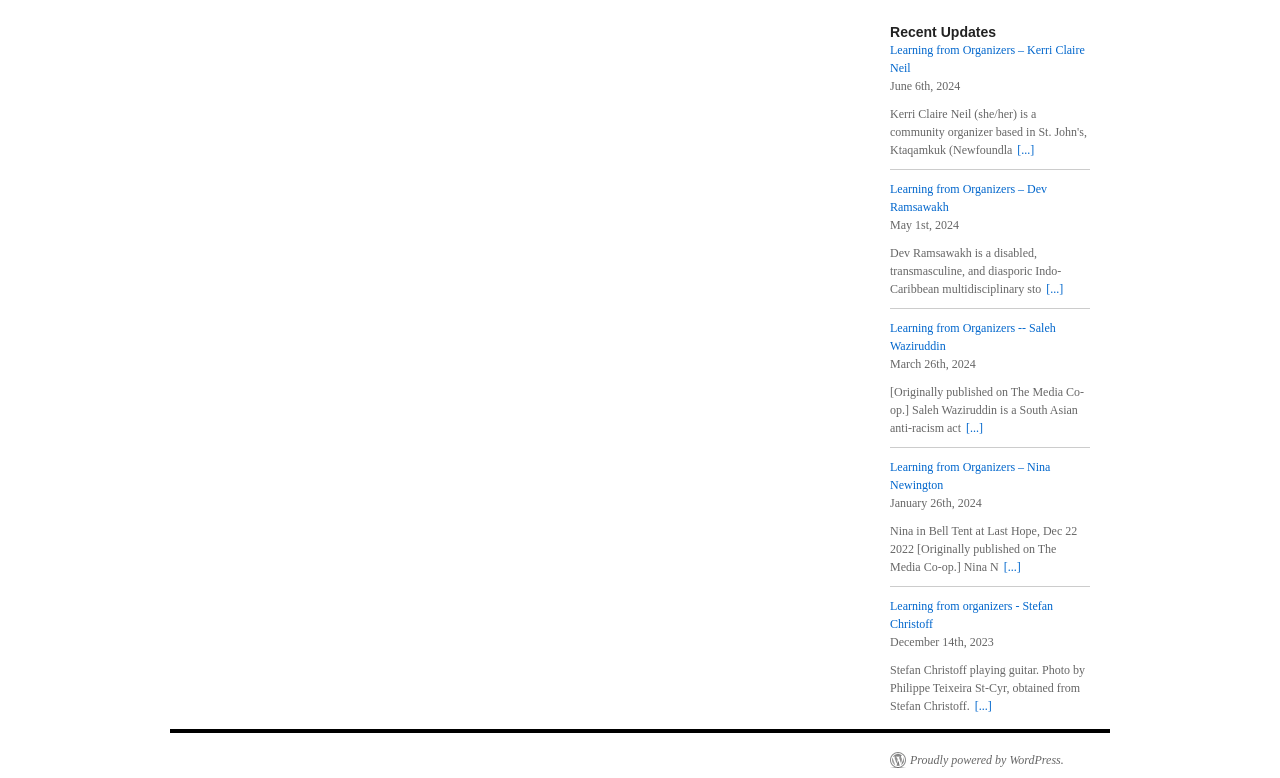Identify the bounding box coordinates for the UI element described as: "Proudly powered by WordPress.". The coordinates should be provided as four floats between 0 and 1: [left, top, right, bottom].

[0.695, 0.967, 0.831, 0.987]